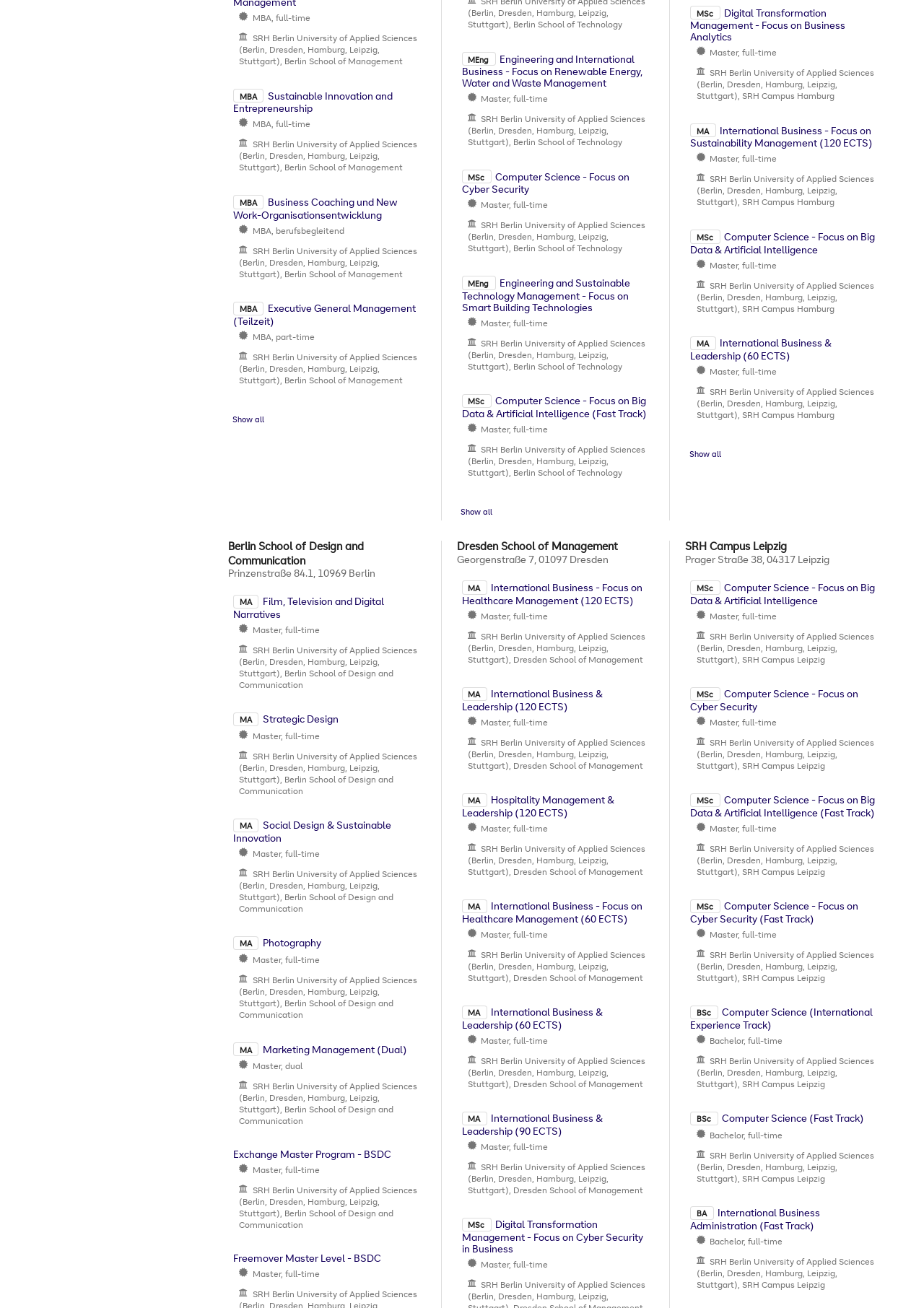Could you indicate the bounding box coordinates of the region to click in order to complete this instruction: "View MEng Engineering and International Business - Focus on Renewable Energy, Water and Waste Management".

[0.5, 0.04, 0.695, 0.069]